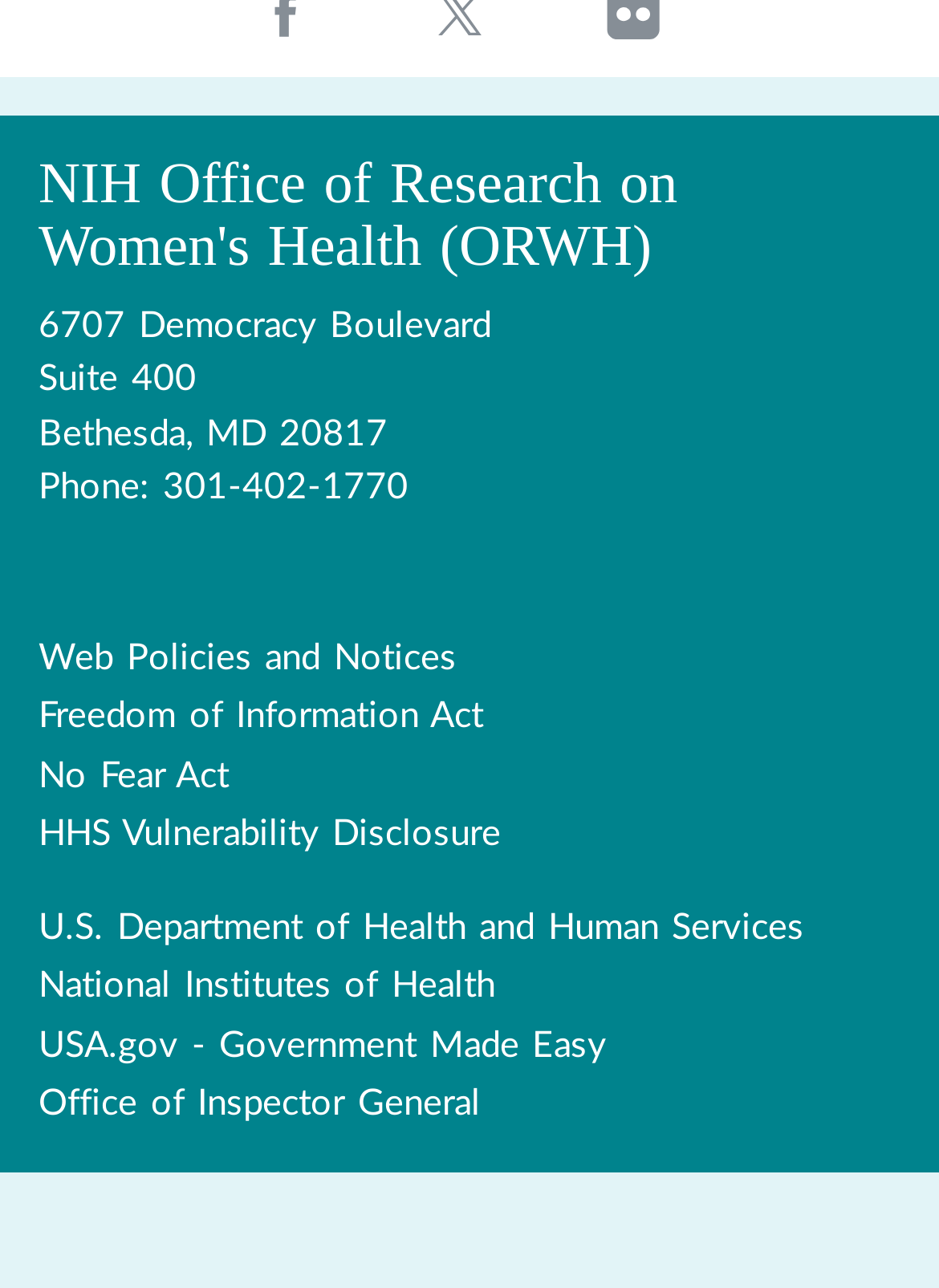Locate the bounding box coordinates of the item that should be clicked to fulfill the instruction: "Learn about Freedom of Information Act".

[0.041, 0.537, 0.959, 0.579]